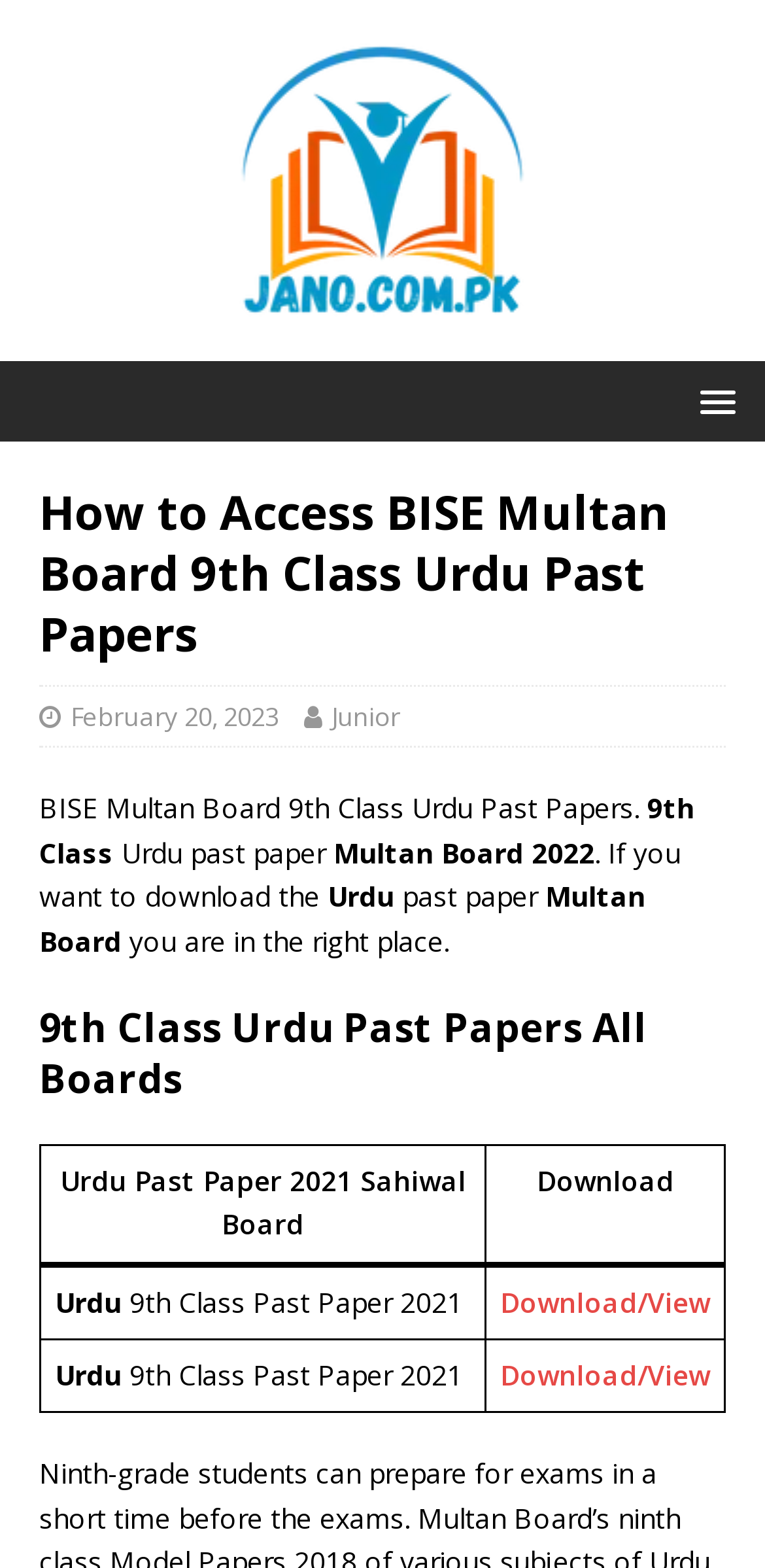Provide the bounding box for the UI element matching this description: "Menu".

None